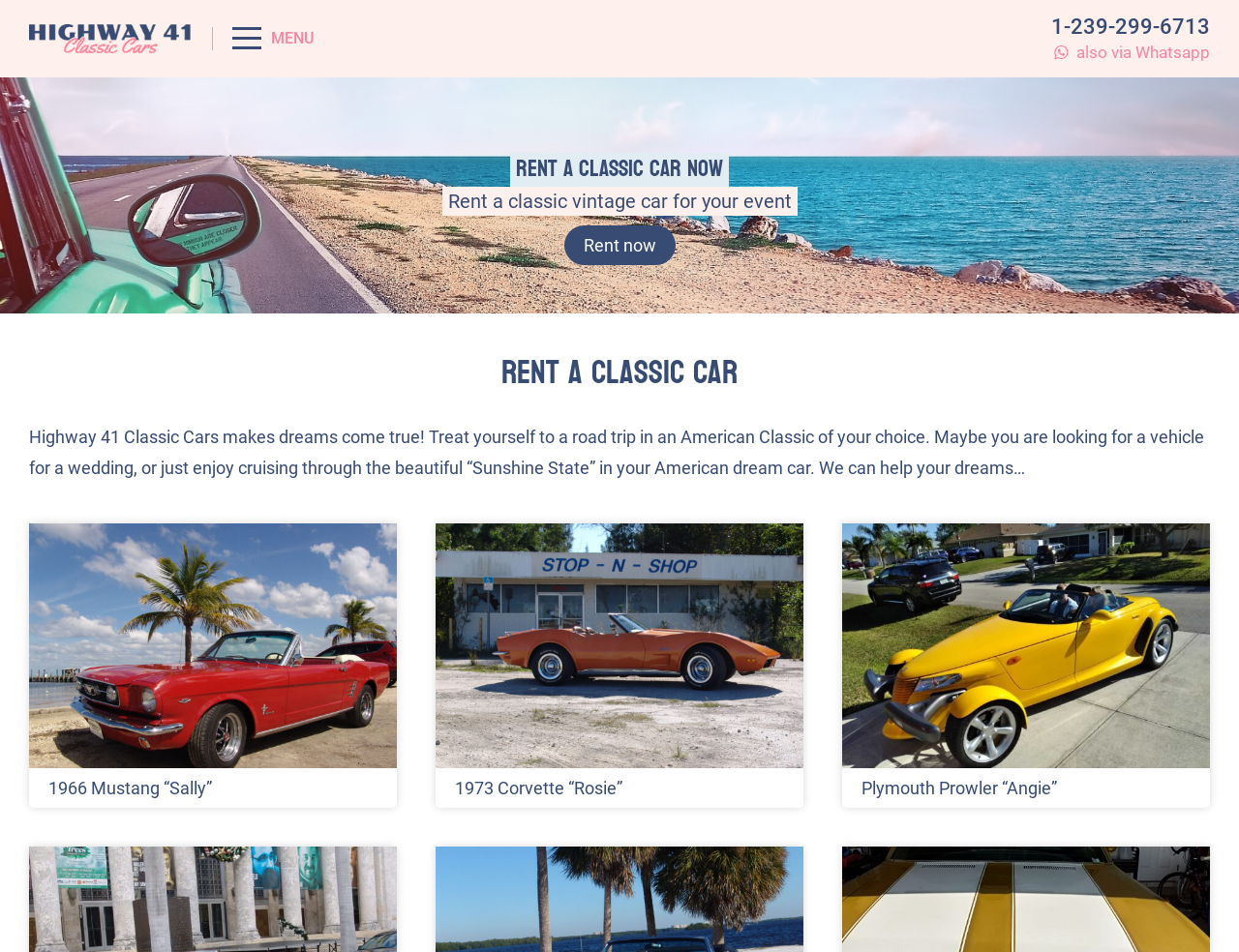Please specify the bounding box coordinates of the clickable section necessary to execute the following command: "Click on the 'Rent now' button".

[0.455, 0.237, 0.545, 0.278]